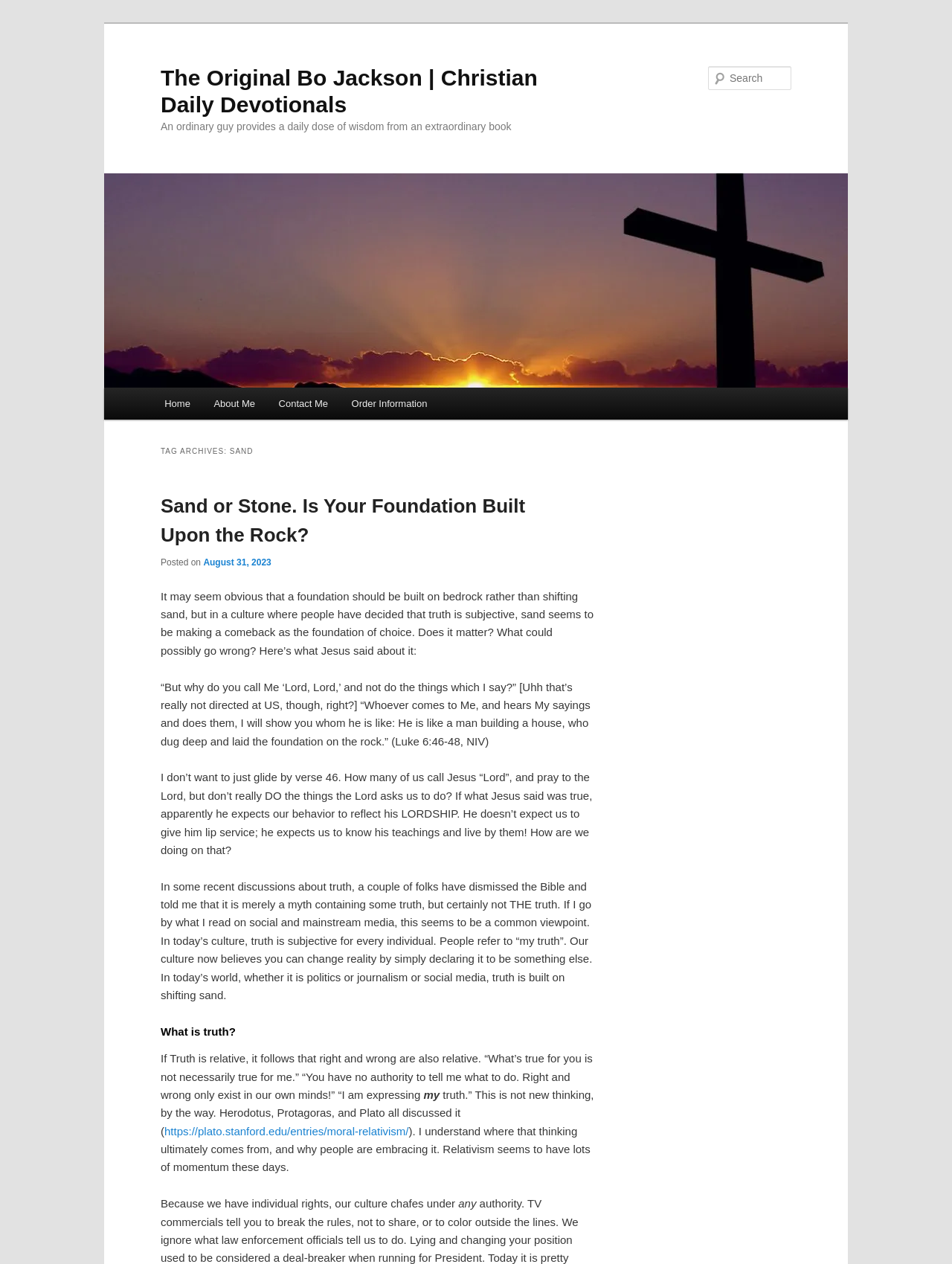Can you pinpoint the bounding box coordinates for the clickable element required for this instruction: "Read 'Sand or Stone. Is Your Foundation Built Upon the Rock?' post"? The coordinates should be four float numbers between 0 and 1, i.e., [left, top, right, bottom].

[0.169, 0.392, 0.552, 0.432]